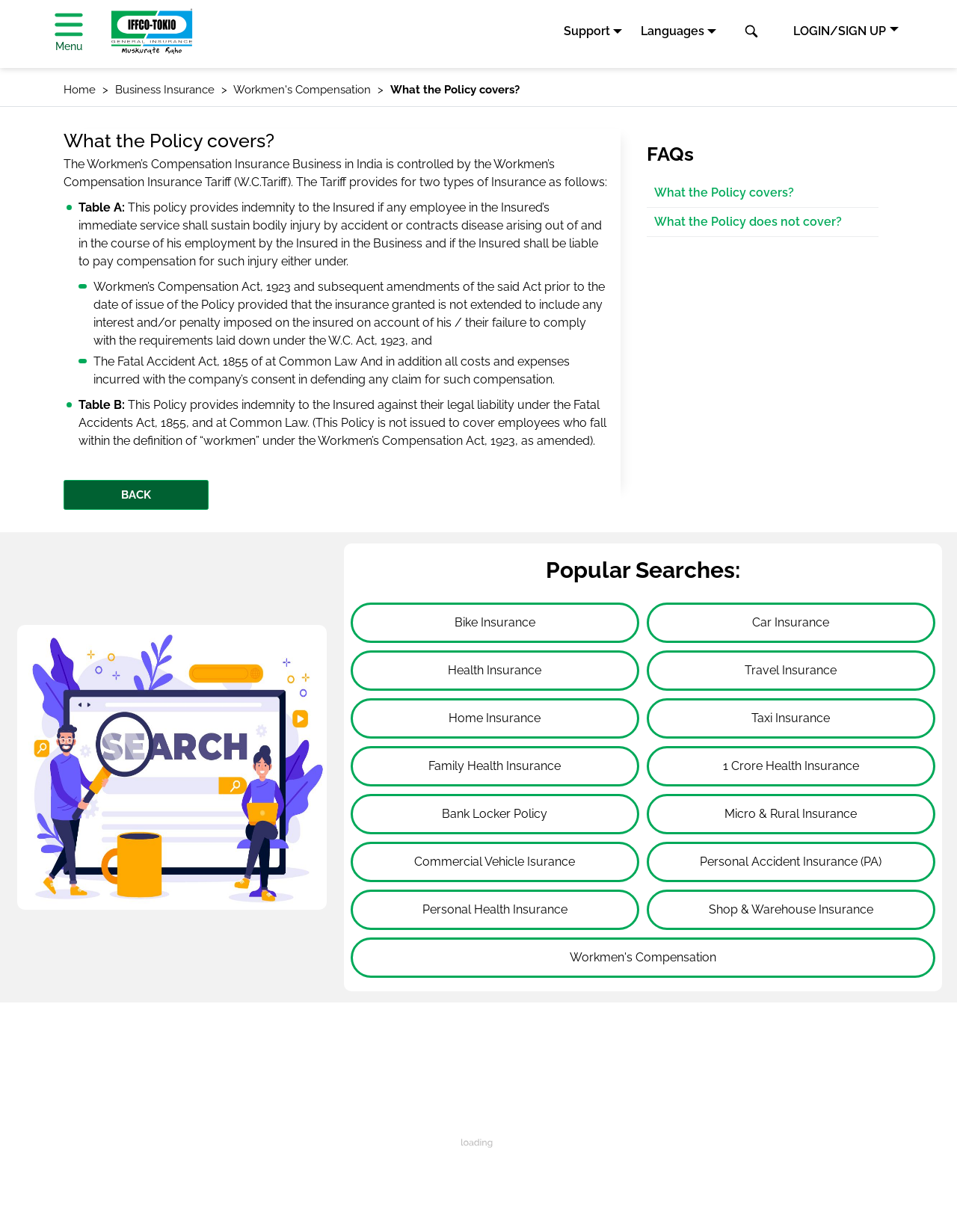What type of insurance is described in Table A?
Based on the content of the image, thoroughly explain and answer the question.

According to the webpage, Table A provides indemnity to the Insured if any employee in the Insured's immediate service shall sustain bodily injury by accident or contracts disease arising out of and in the course of his employment by the Insured in the Business and if the Insured shall be liable to pay compensation for such injury either under the Workmen's Compensation Act, 1923 and subsequent amendments of the said Act prior to the date of issue of the Policy.